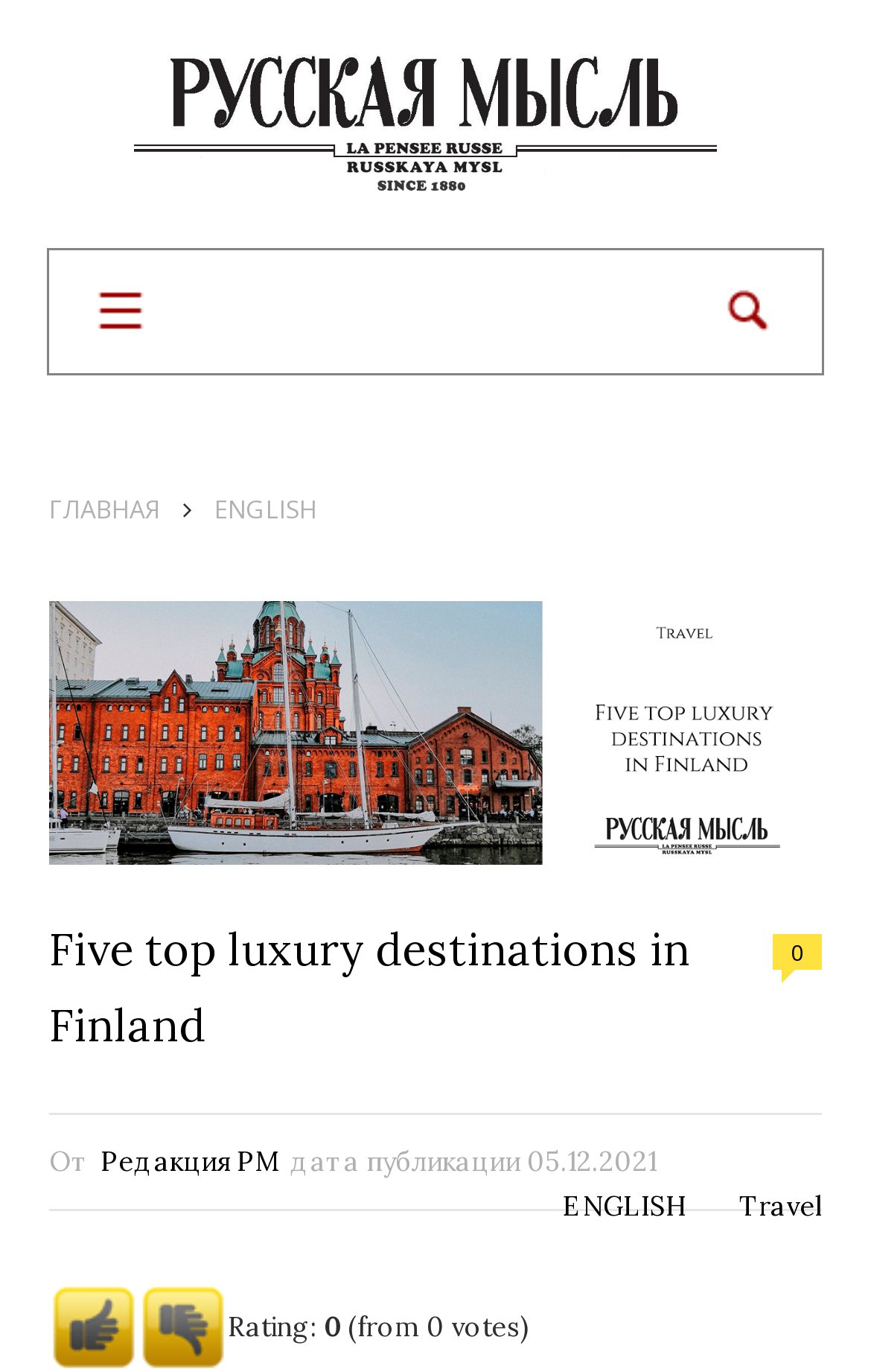What is the date of publication of the article?
Refer to the image and respond with a one-word or short-phrase answer.

05.12.2021